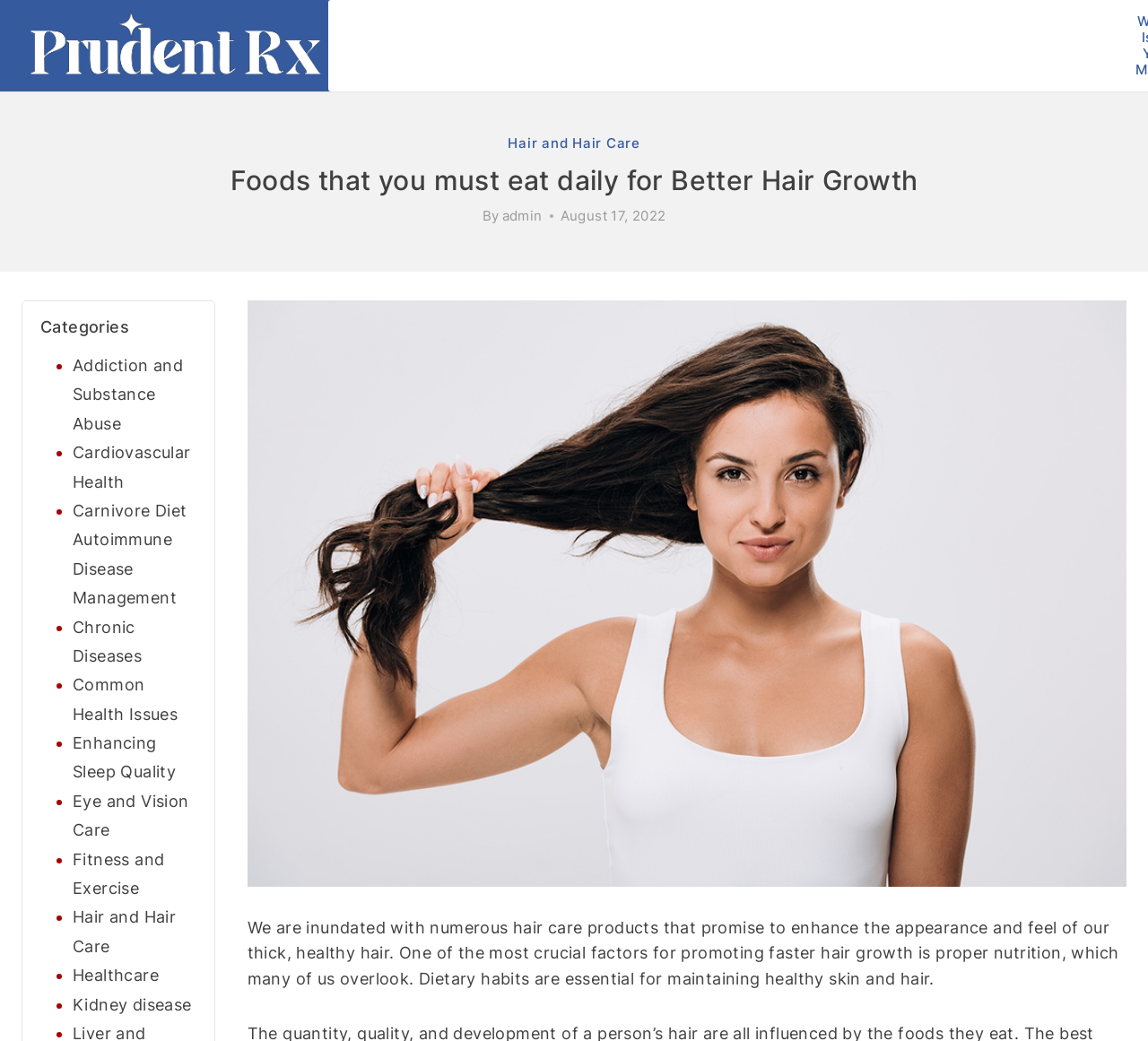Given the element description: "Carnivore Diet Autoimmune Disease Management", predict the bounding box coordinates of this UI element. The coordinates must be four float numbers between 0 and 1, given as [left, top, right, bottom].

[0.063, 0.481, 0.163, 0.583]